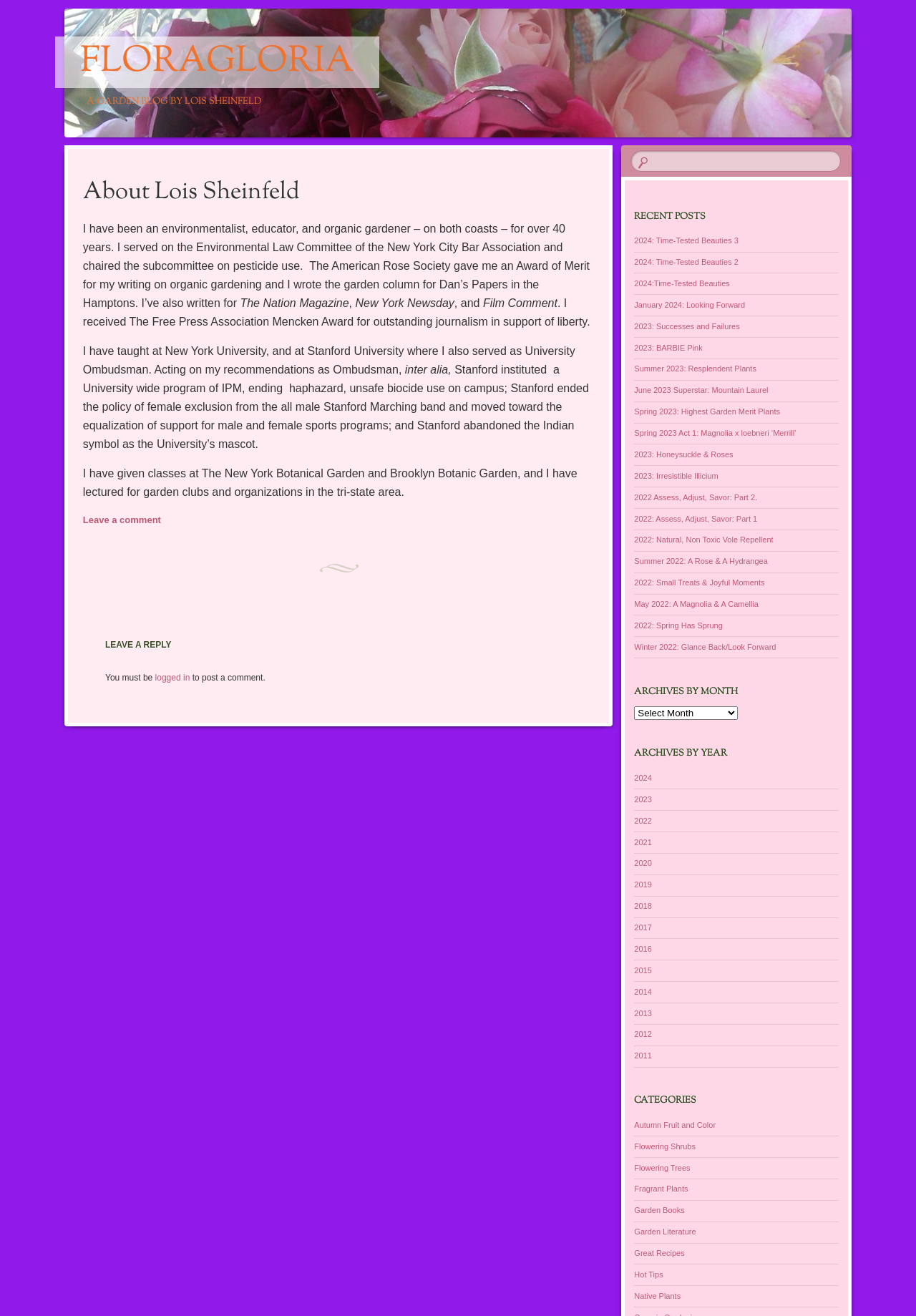Based on what you see in the screenshot, provide a thorough answer to this question: How many recent posts are listed on the webpage?

The answer can be found in the 'RECENT POSTS' section where there are 14 links listed, each representing a recent post.